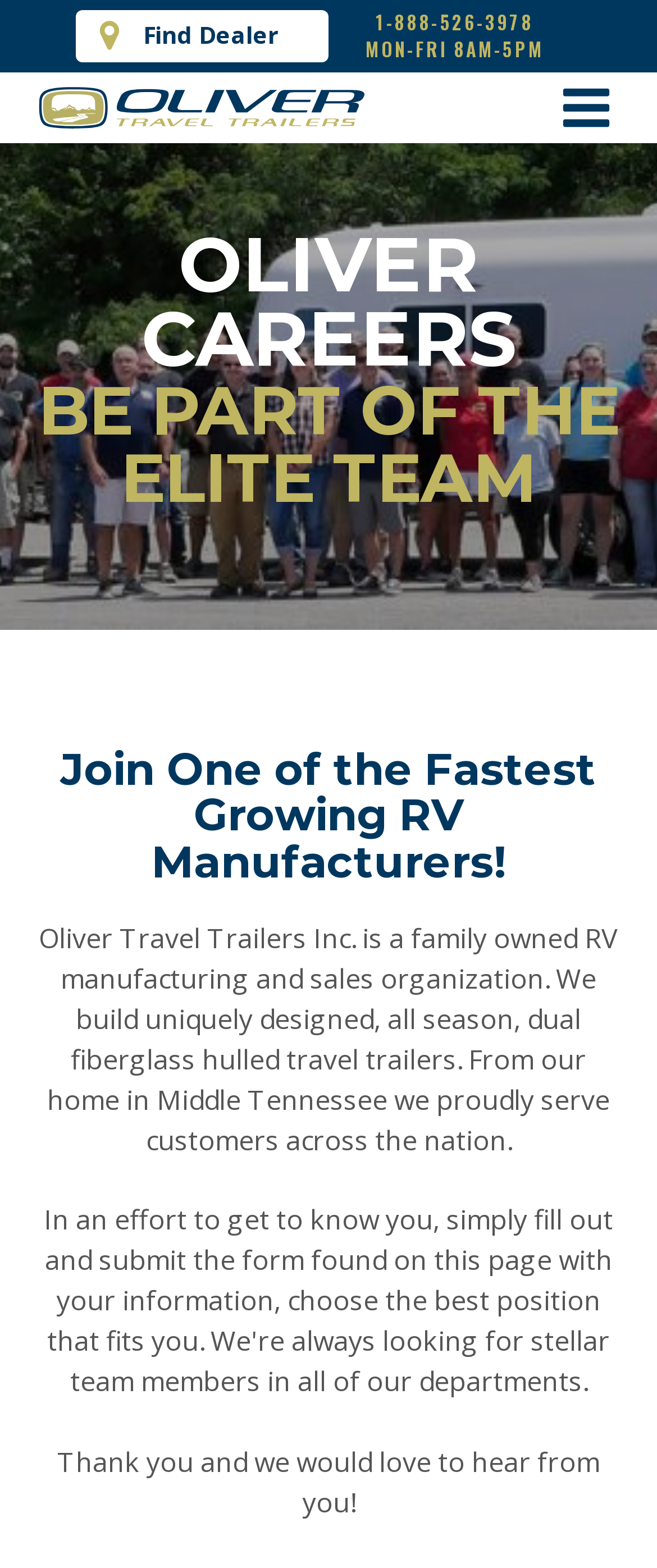Identify the bounding box for the given UI element using the description provided. Coordinates should be in the format (top-left x, top-left y, bottom-right x, bottom-right y) and must be between 0 and 1. Here is the description: Find Dealer

[0.115, 0.006, 0.5, 0.04]